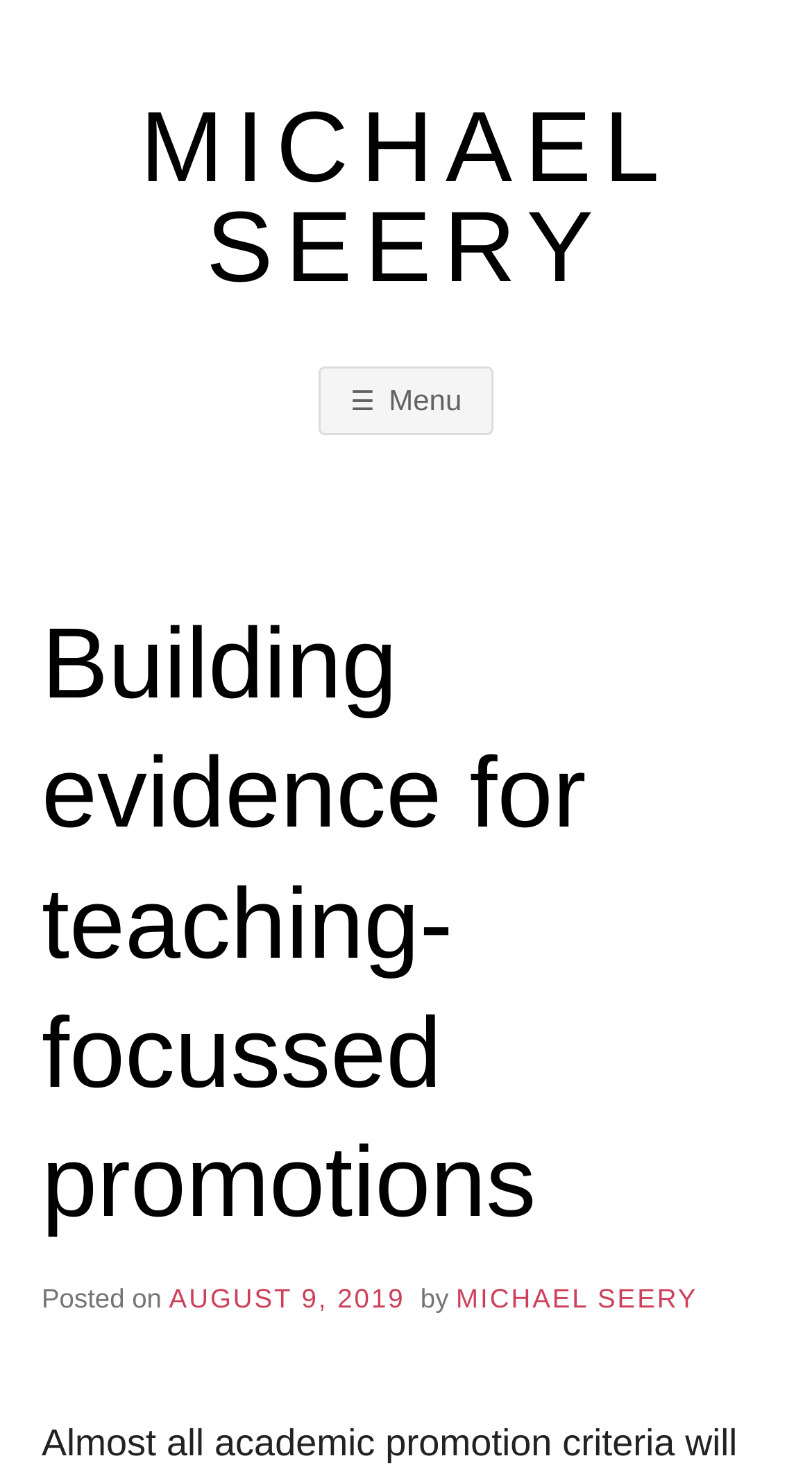Is the menu expanded?
Give a single word or phrase answer based on the content of the image.

False